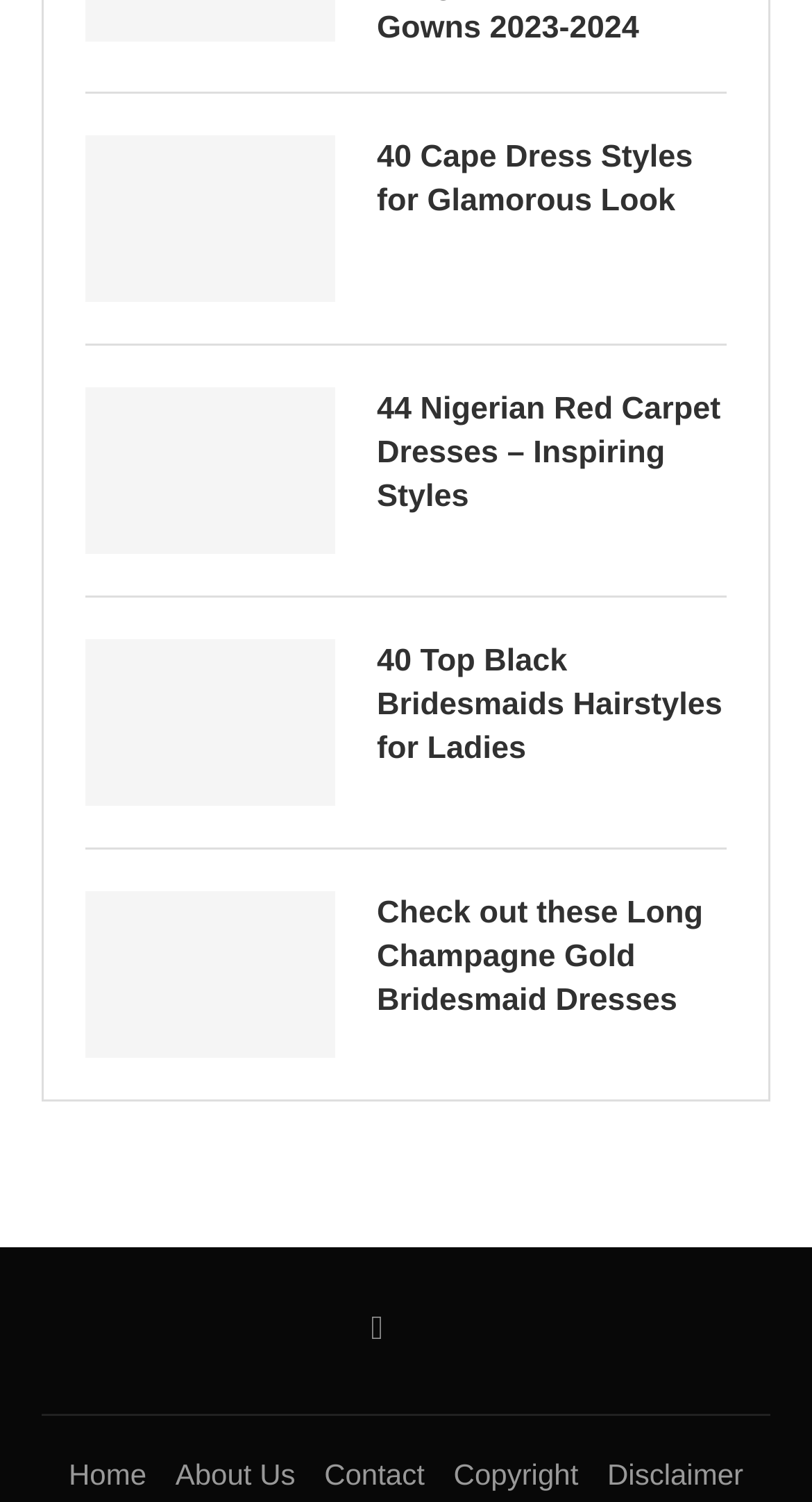Please find the bounding box coordinates for the clickable element needed to perform this instruction: "Go to Facebook page".

[0.457, 0.872, 0.472, 0.9]